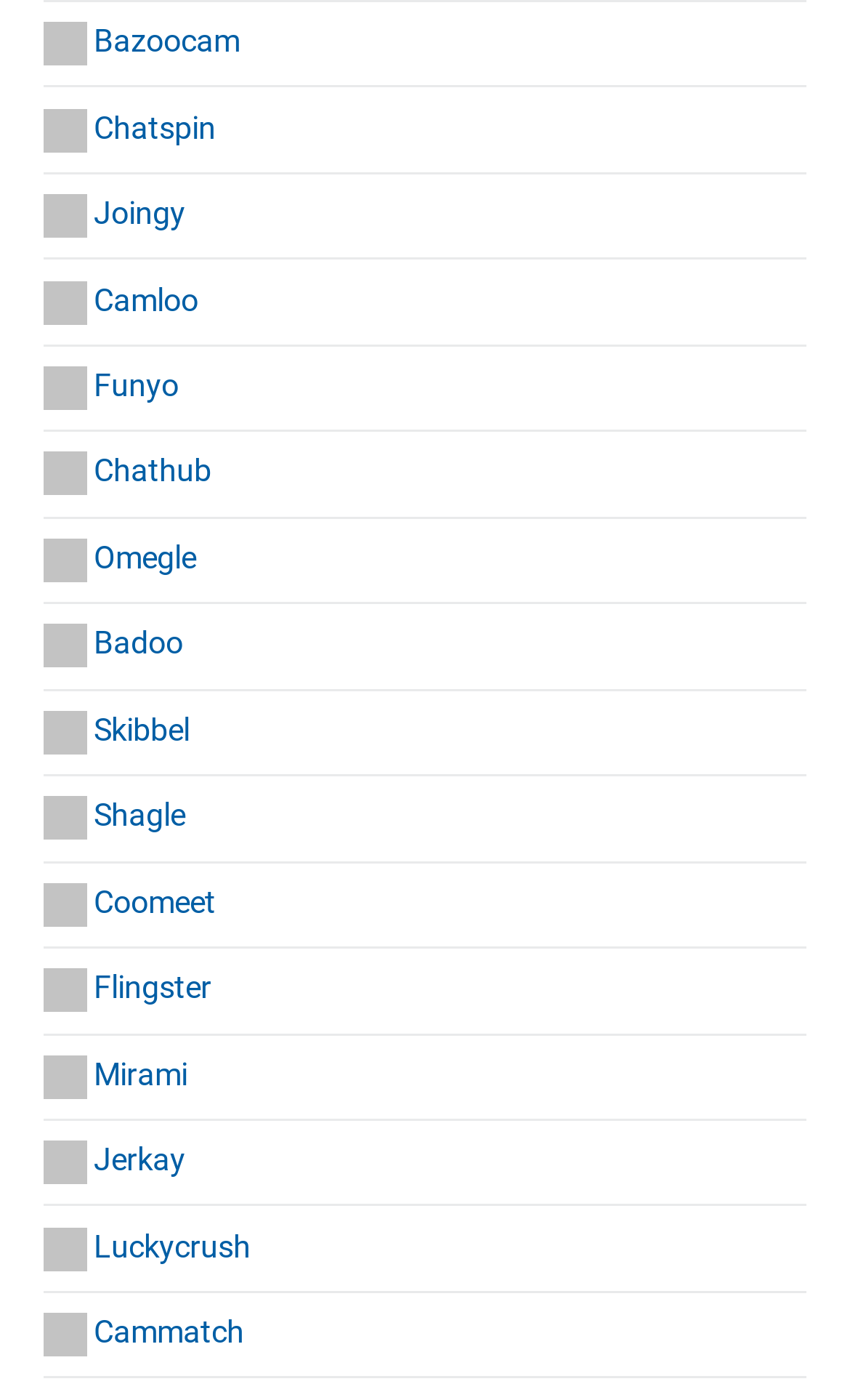Kindly determine the bounding box coordinates for the clickable area to achieve the given instruction: "Access Flingster".

[0.11, 0.693, 0.249, 0.718]